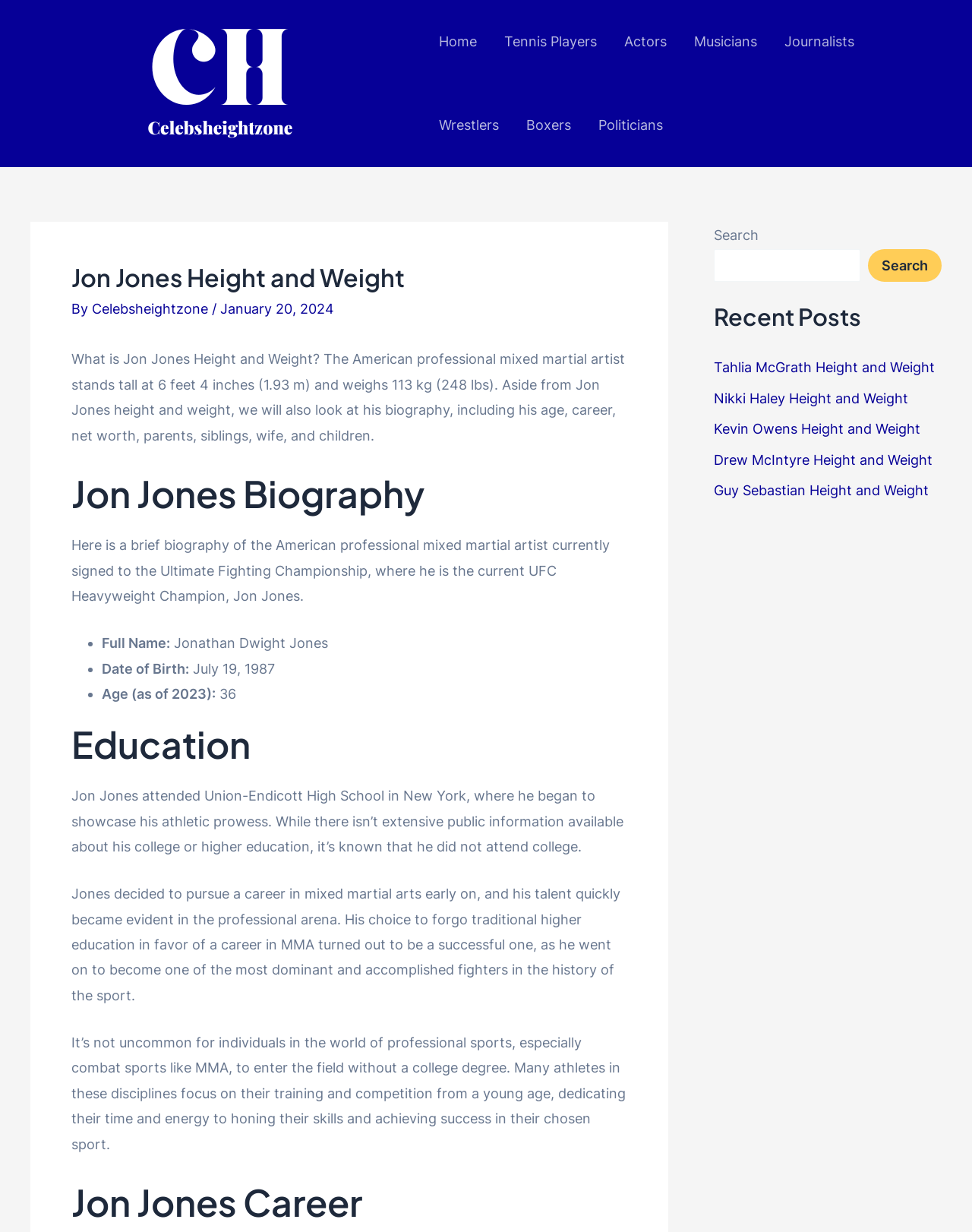Using the information in the image, could you please answer the following question in detail:
How old is Jon Jones as of 2023?

I found the answer in the biography section of the webpage, which states 'Age (as of 2023): 36'.